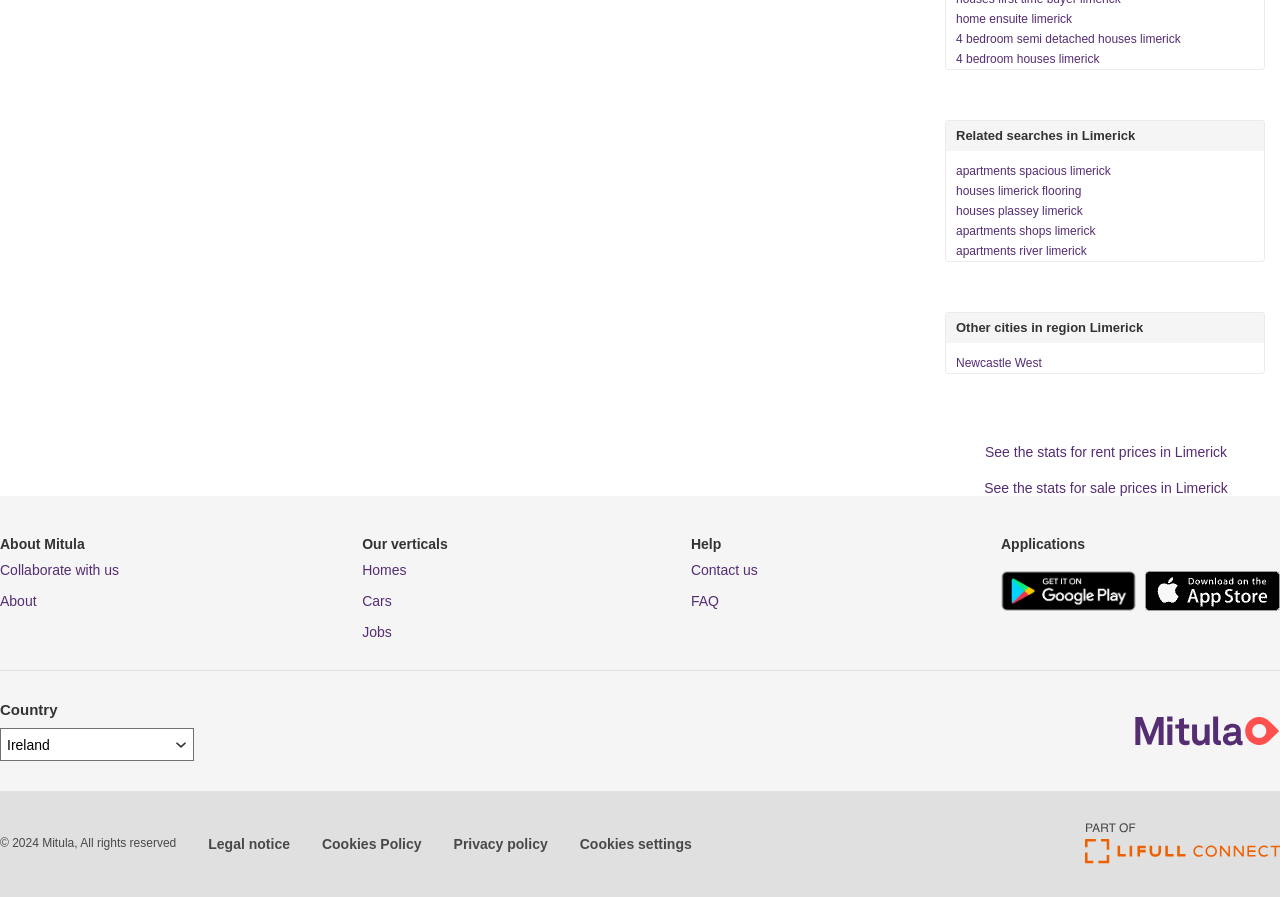What is the copyright year of Mitula's content?
By examining the image, provide a one-word or phrase answer.

2024